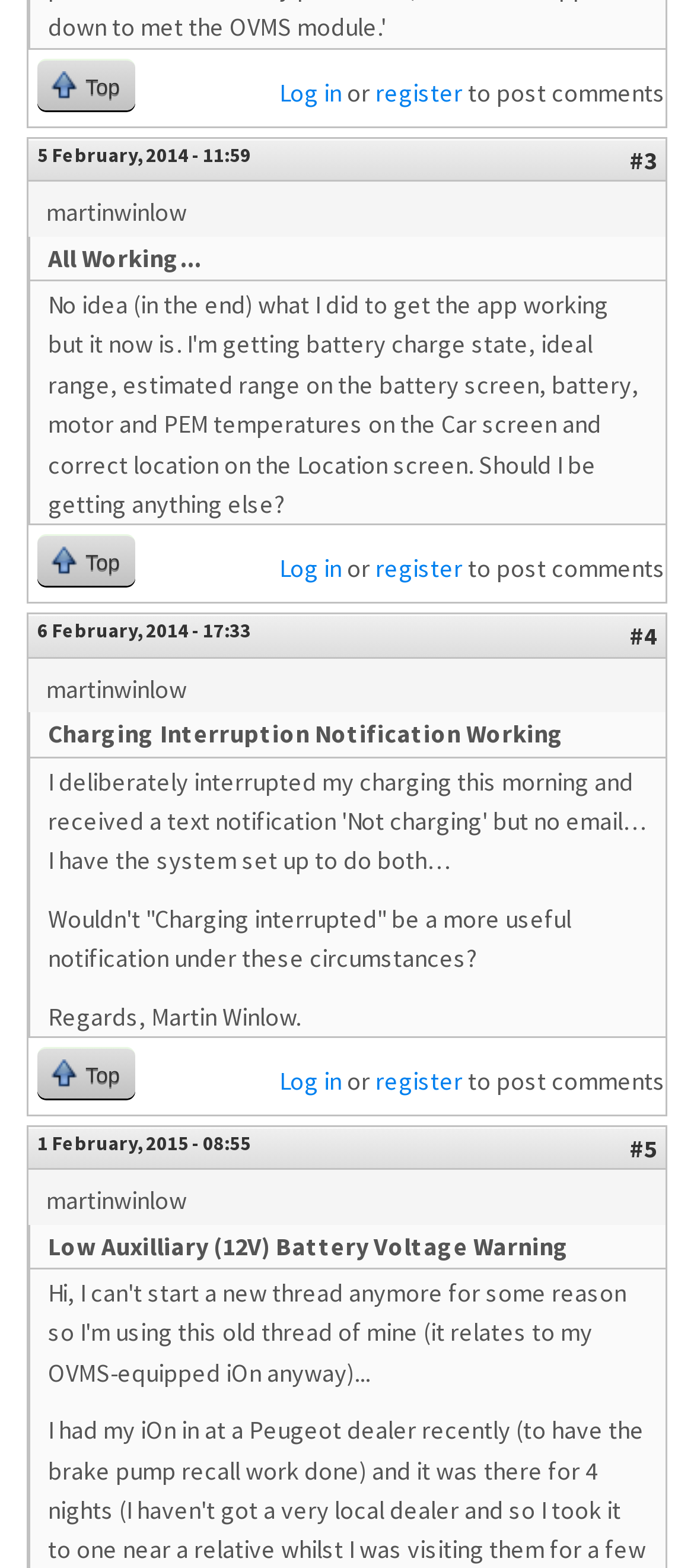Determine the bounding box coordinates of the clickable area required to perform the following instruction: "Log in to the website". The coordinates should be represented as four float numbers between 0 and 1: [left, top, right, bottom].

[0.403, 0.049, 0.492, 0.069]